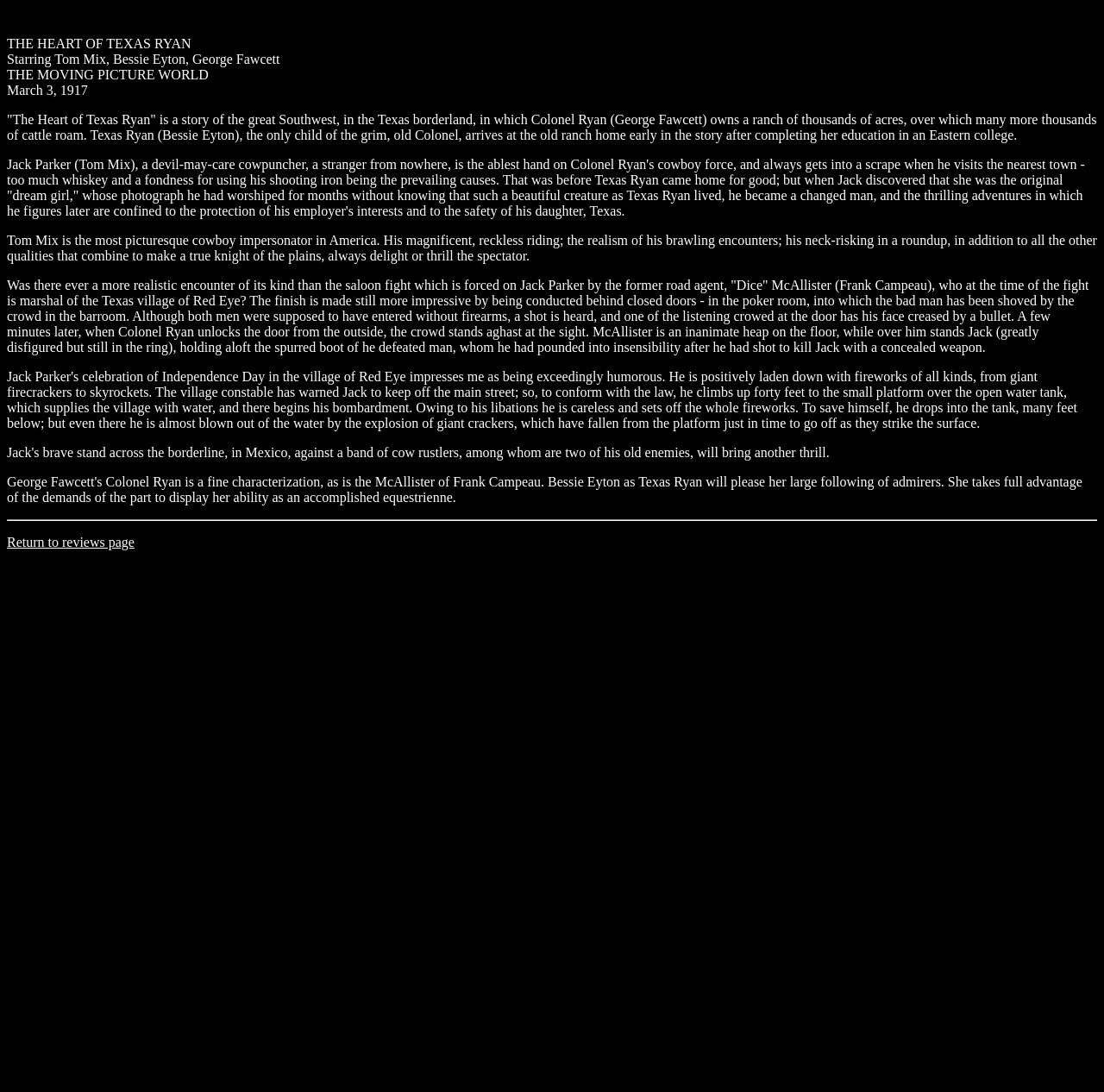Where can the user go by clicking the link at the bottom of the page?
Give a comprehensive and detailed explanation for the question.

The link at the bottom of the page is labeled 'Return to reviews page', which suggests that clicking on it will take the user to a page that lists multiple reviews.